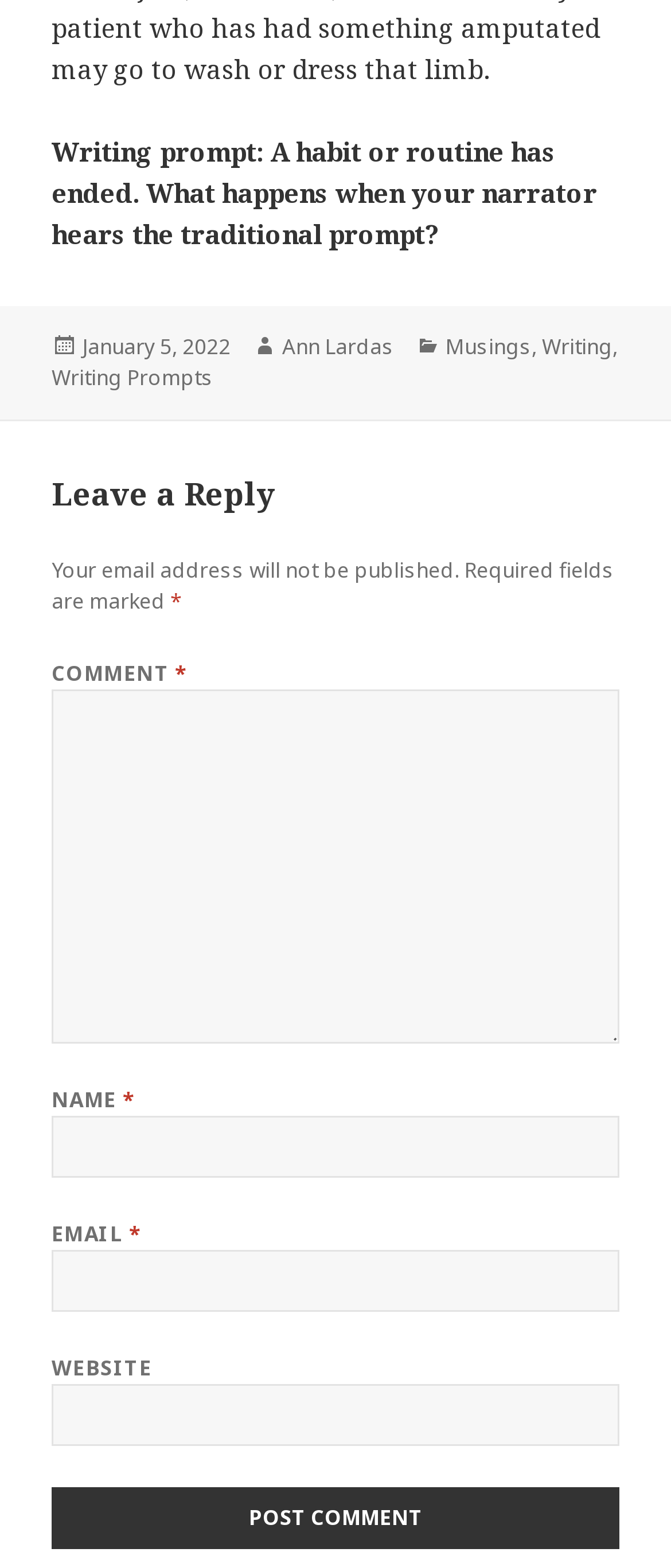Determine the bounding box coordinates for the area that should be clicked to carry out the following instruction: "Type your email address in the 'EMAIL' field".

[0.077, 0.797, 0.923, 0.836]